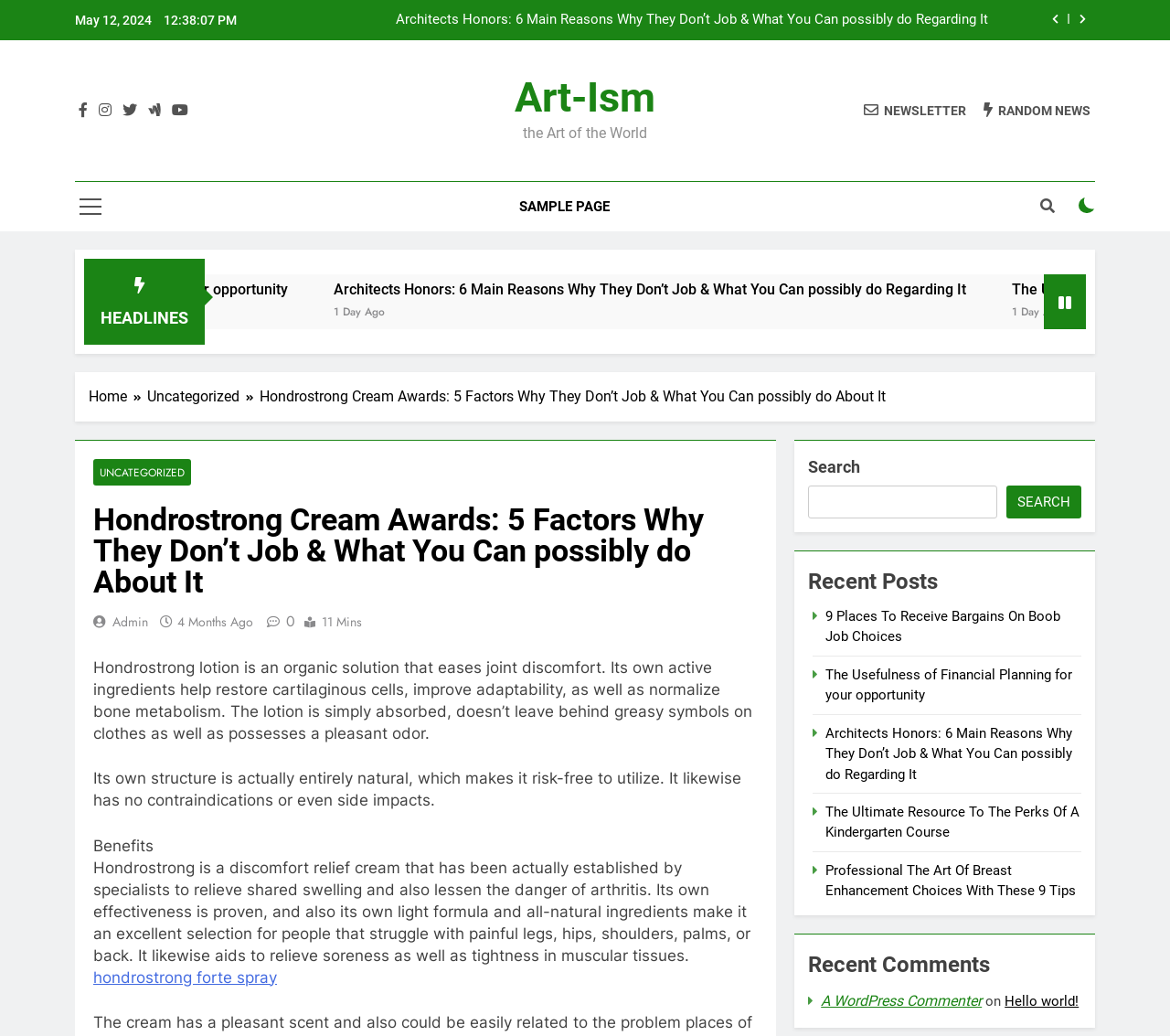Based on the element description Random News, identify the bounding box of the UI element in the given webpage screenshot. The coordinates should be in the format (top-left x, top-left y, bottom-right x, bottom-right y) and must be between 0 and 1.

[0.841, 0.098, 0.932, 0.115]